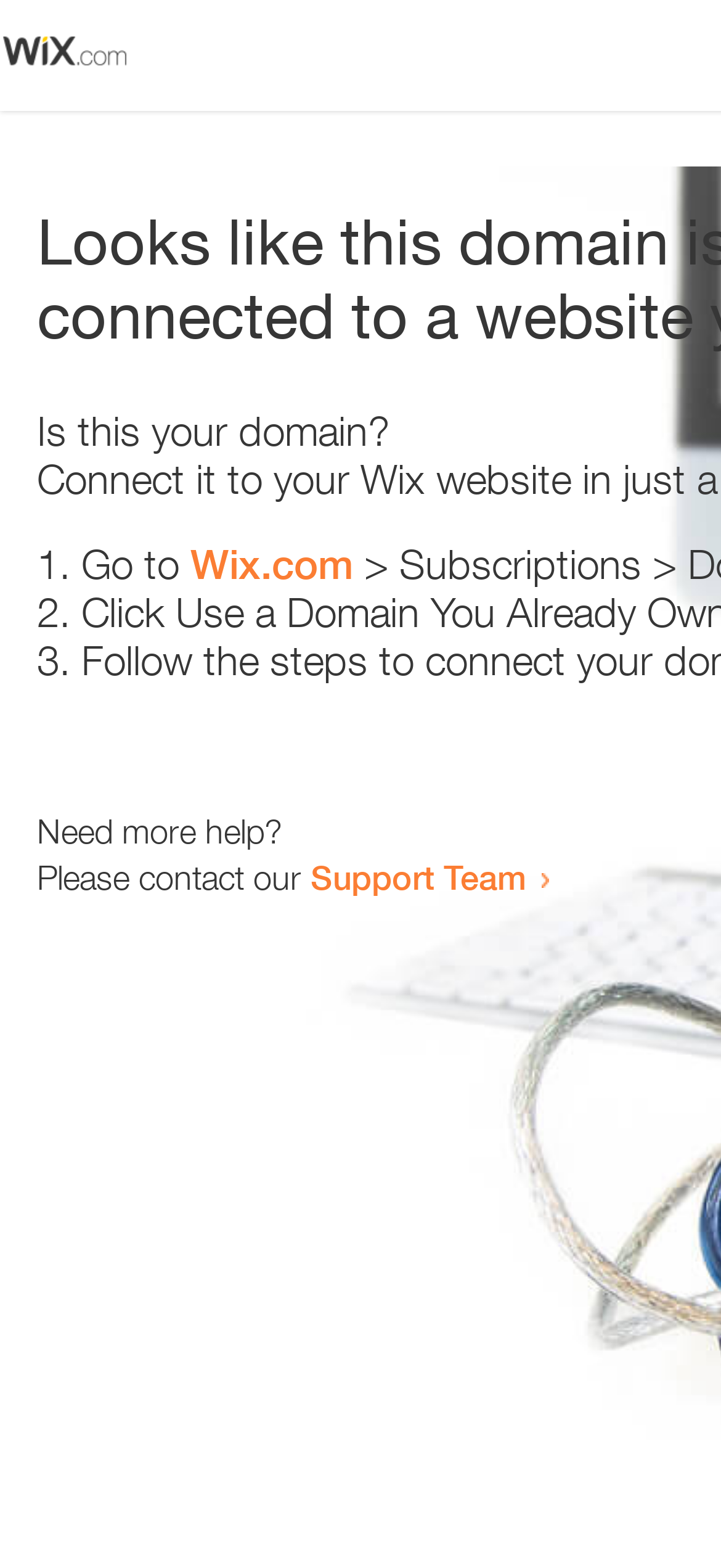How many steps are provided to resolve the issue?
Answer the question based on the image using a single word or a brief phrase.

3